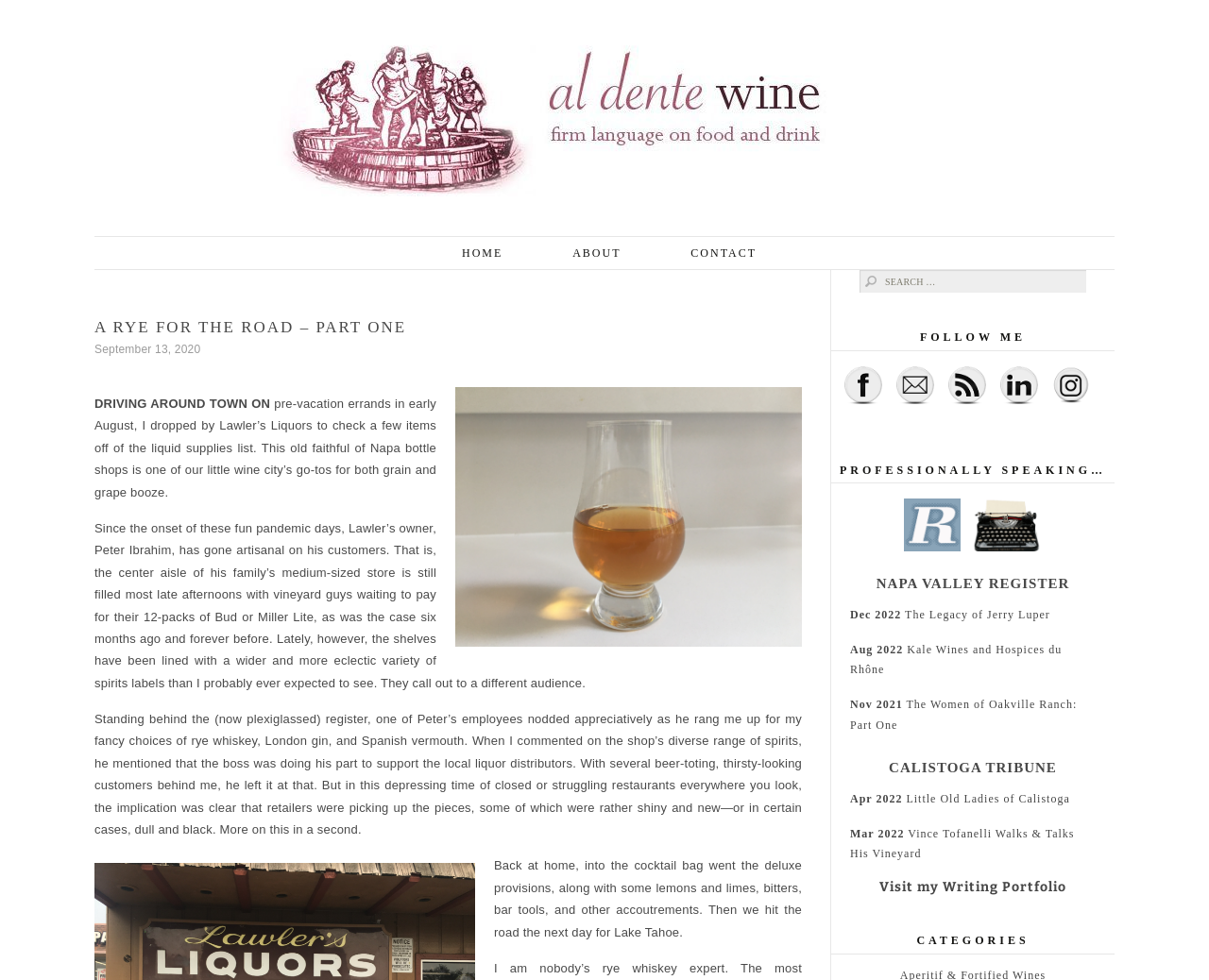What is the name of the owner of Lawler's Liquors?
Using the details from the image, give an elaborate explanation to answer the question.

The article mentions that Peter Ibrahim, the owner of Lawler's Liquors, has gone artisanal on his customers, indicating that he is the owner of the shop.